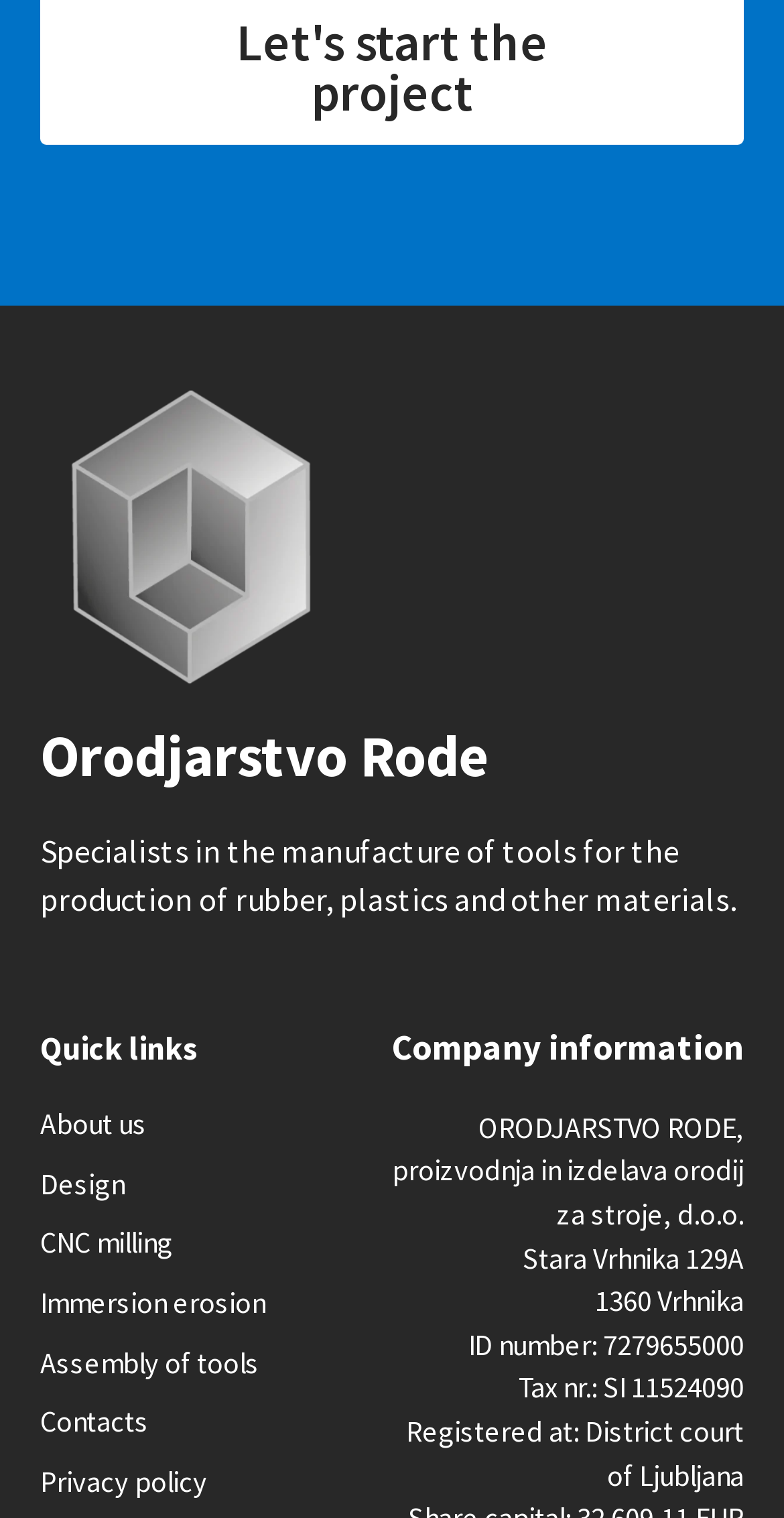Find the bounding box coordinates of the clickable area that will achieve the following instruction: "Read 'Company information'".

[0.5, 0.68, 0.949, 0.703]